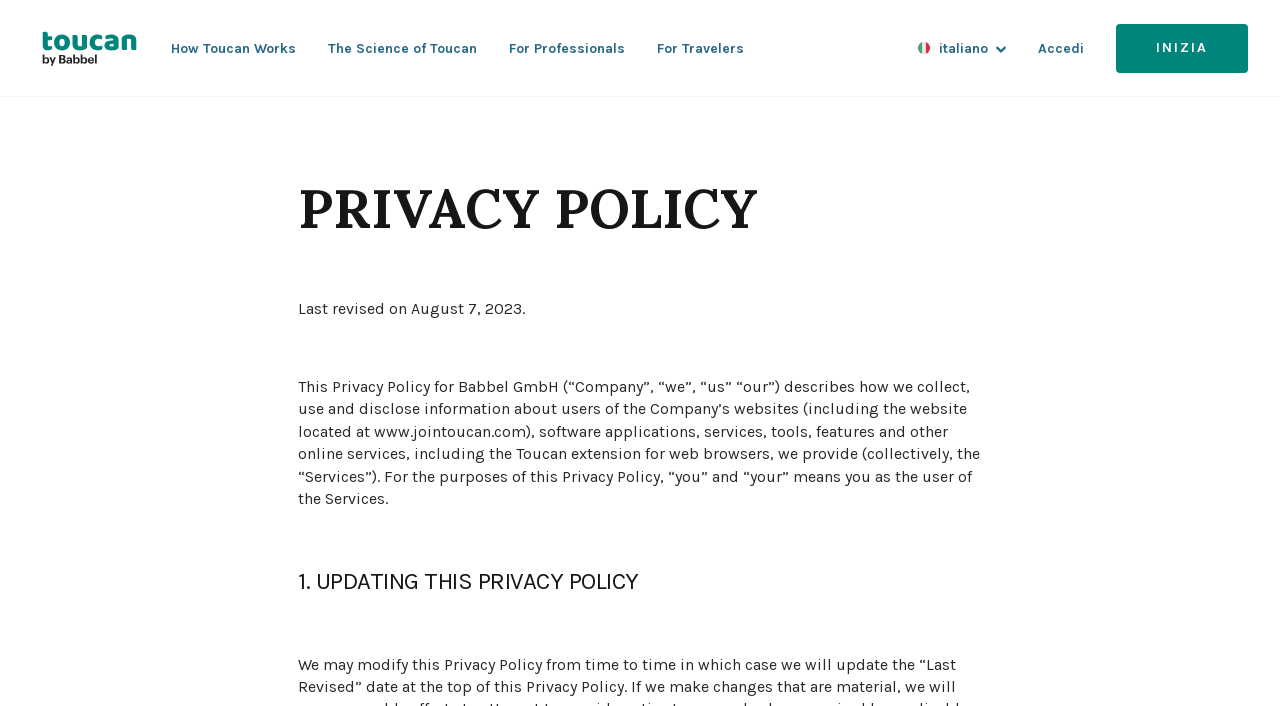What is the topic of the section at the bottom of the webpage?
Relying on the image, give a concise answer in one word or a brief phrase.

Privacy Policy